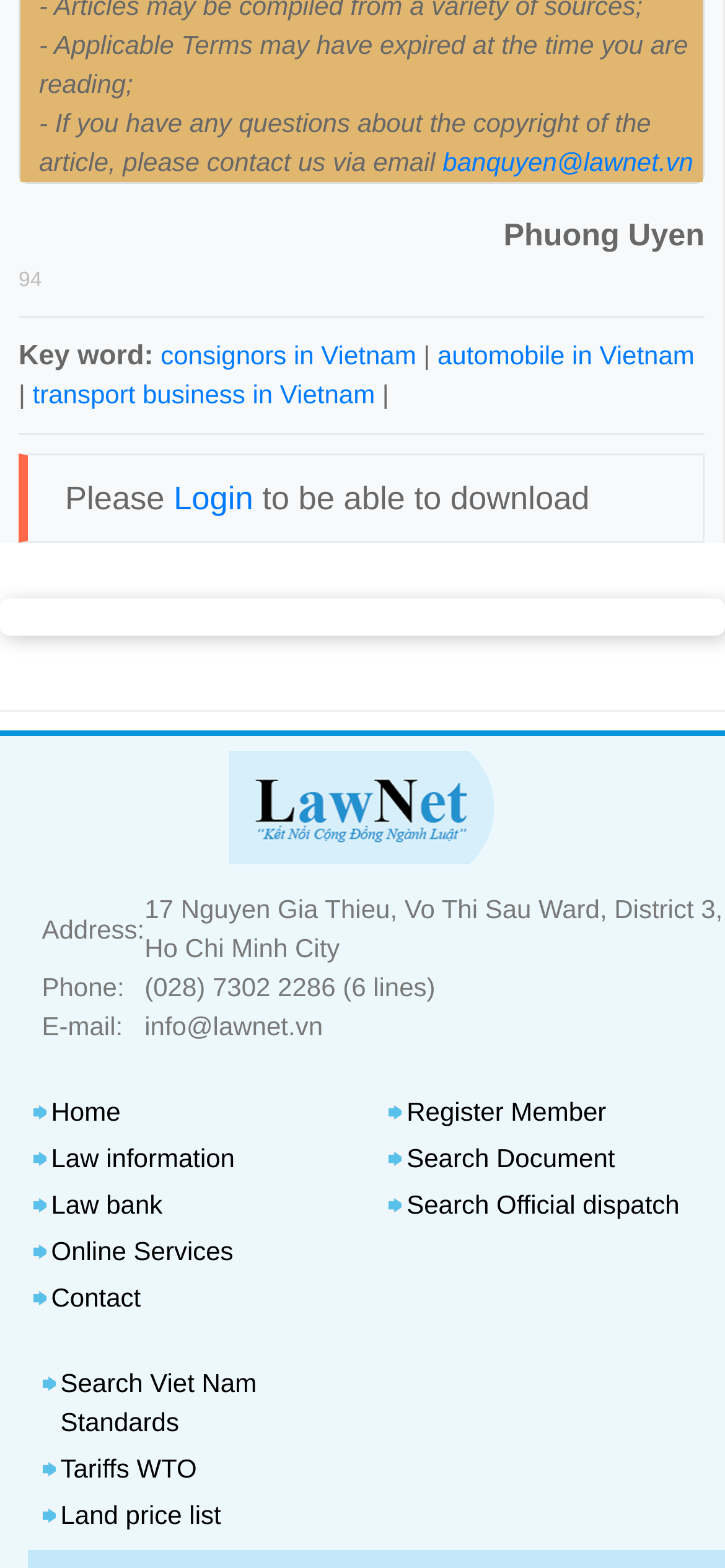Please reply with a single word or brief phrase to the question: 
What is the address of the office?

17 Nguyen Gia Thieu, Vo Thi Sau Ward, District 3, Ho Chi Minh City